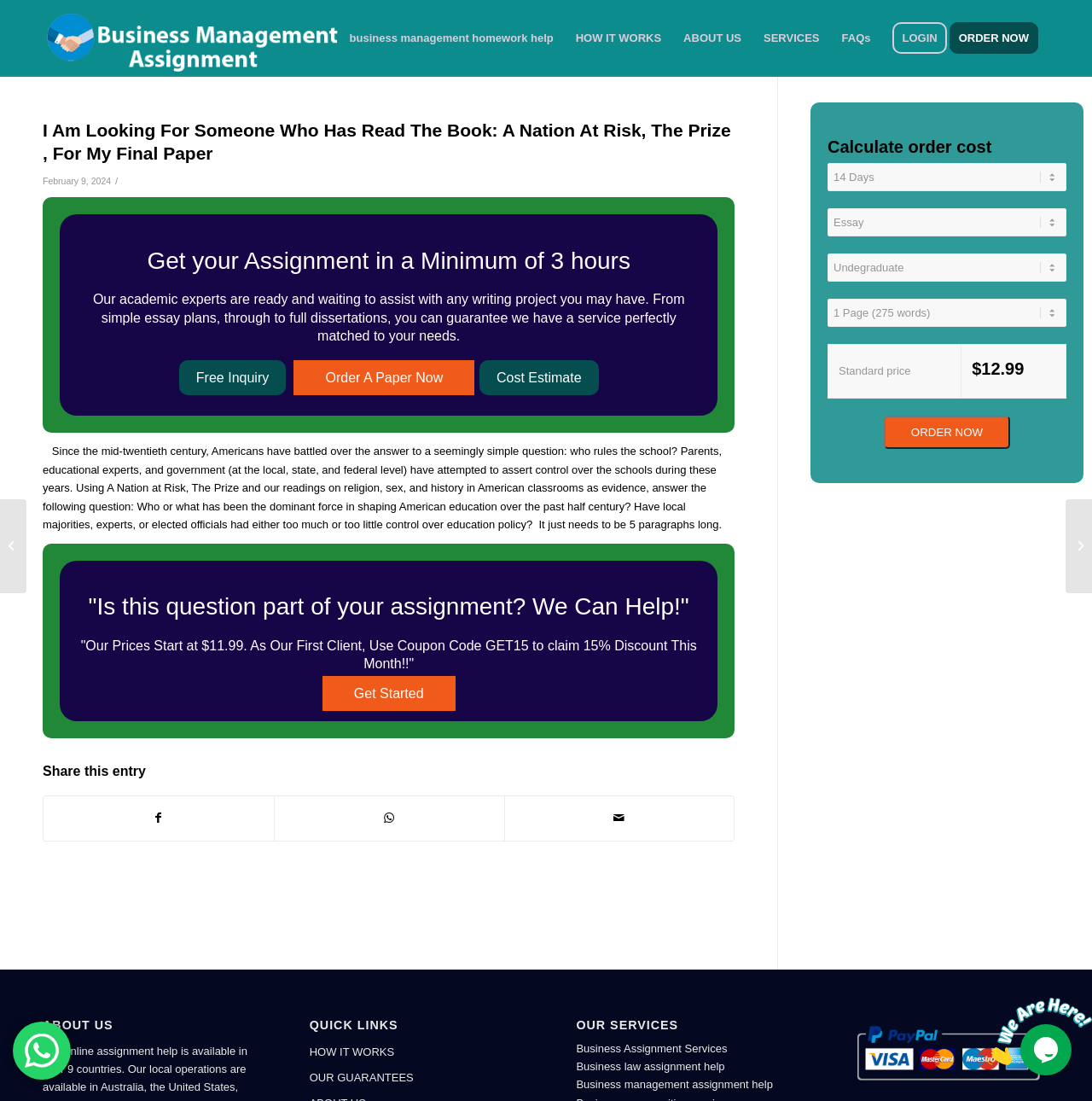Describe all the key features of the webpage in detail.

This webpage appears to be a business management assignment help service. At the top, there is a menu bar with options such as "business management homework help", "HOW IT WORKS", "ABOUT US", "SERVICES", "FAQs", "LOGIN", and "ORDER NOW". Below the menu bar, there is a main section with a heading that reads "I Am Looking For Someone Who Has Read The Book: A Nation At Risk, The Prize, For My Final Paper". 

To the right of the heading, there is a time stamp indicating that the post was made on "February 9, 2024". The main section also contains a brief description of the assignment help service, stating that their academic experts can assist with any writing project, from simple essay plans to full dissertations. There are three buttons below the description: "Free Inquiry", "Order A Paper Now", and "Cost Estimate".

The main section also contains a lengthy text block that appears to be a question related to American education, asking who or what has been the dominant force in shaping American education over the past half century. The text block is followed by a call-to-action, encouraging users to get started with their assignment.

On the right-hand side of the page, there is a complementary section with a heading that reads "Do you have an upcoming essay, dissertation or assignment due?". This section contains a brief description of the assignment help service, followed by an "Order Now" button and a table to calculate the order cost.

At the bottom of the page, there are three sections: "ABOUT US", "QUICK LINKS", and "OUR SERVICES". The "ABOUT US" section contains a brief description of the online assignment help service, stating that it is available in over 9 countries. The "QUICK LINKS" section contains links to "HOW IT WORKS" and "OUR GUARANTEES", while the "OUR SERVICES" section lists various business assignment services, including business law and business management assignment help.

There are also several links and buttons scattered throughout the page, including a "Get Business Management Help" link at the top, a "Share this entry" section with links to share on Facebook, WhatsApp, and email, and a "WhatsApp us" button at the bottom. Additionally, there are two chat widgets located at the bottom of the page.